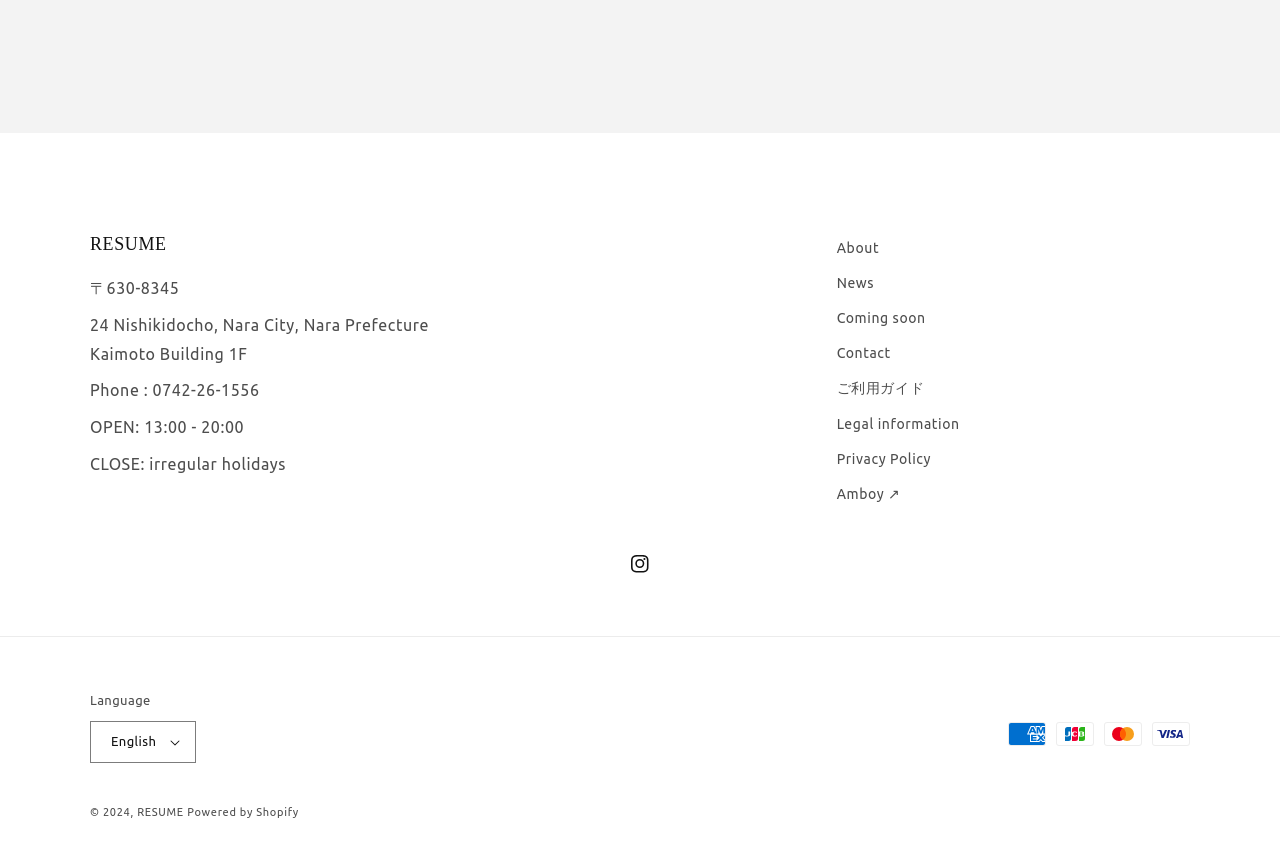Determine the bounding box coordinates for the area that should be clicked to carry out the following instruction: "Click on HOME".

None